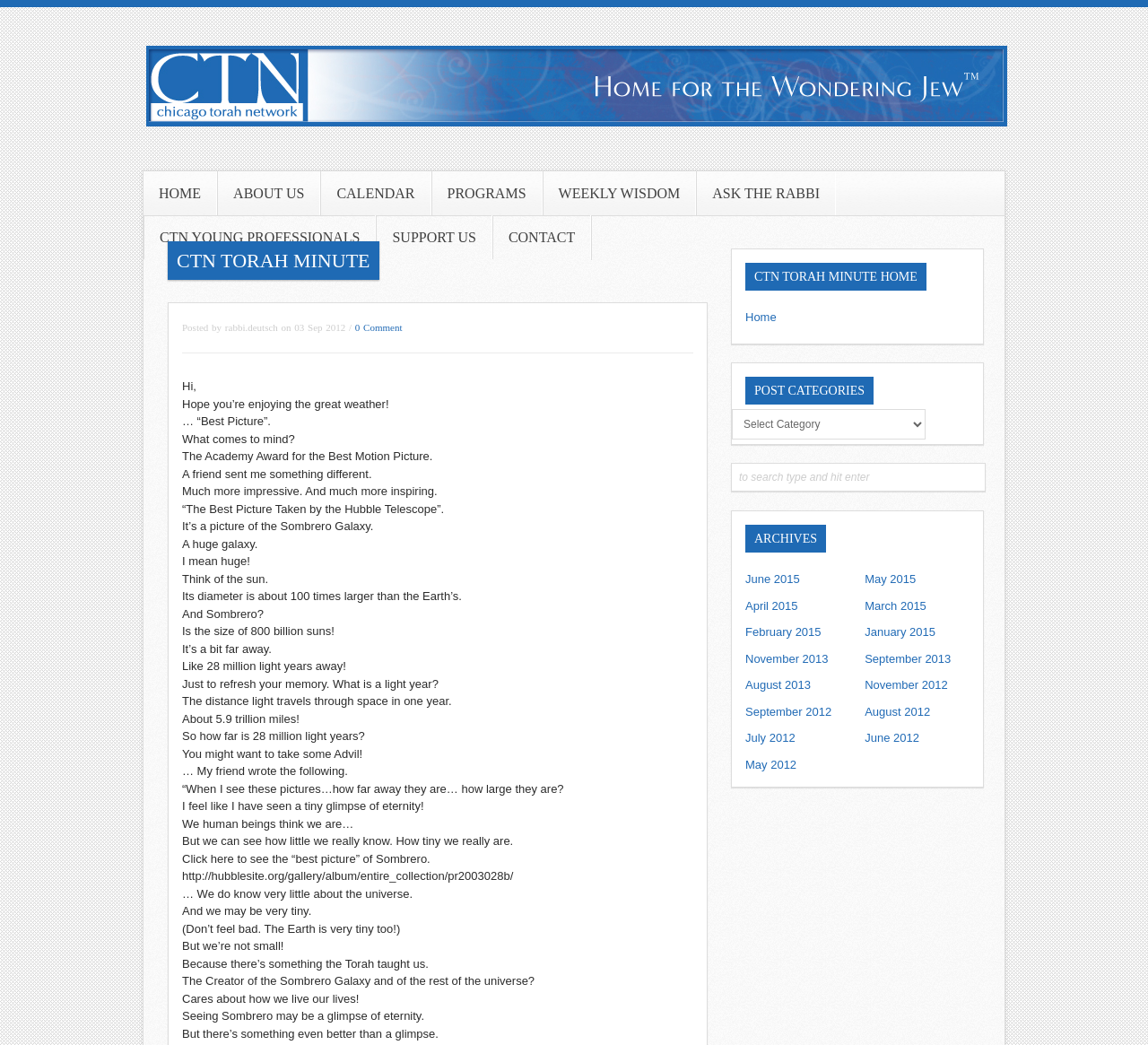Can you provide the bounding box coordinates for the element that should be clicked to implement the instruction: "View the CTN TORAH MINUTE"?

[0.146, 0.23, 0.33, 0.267]